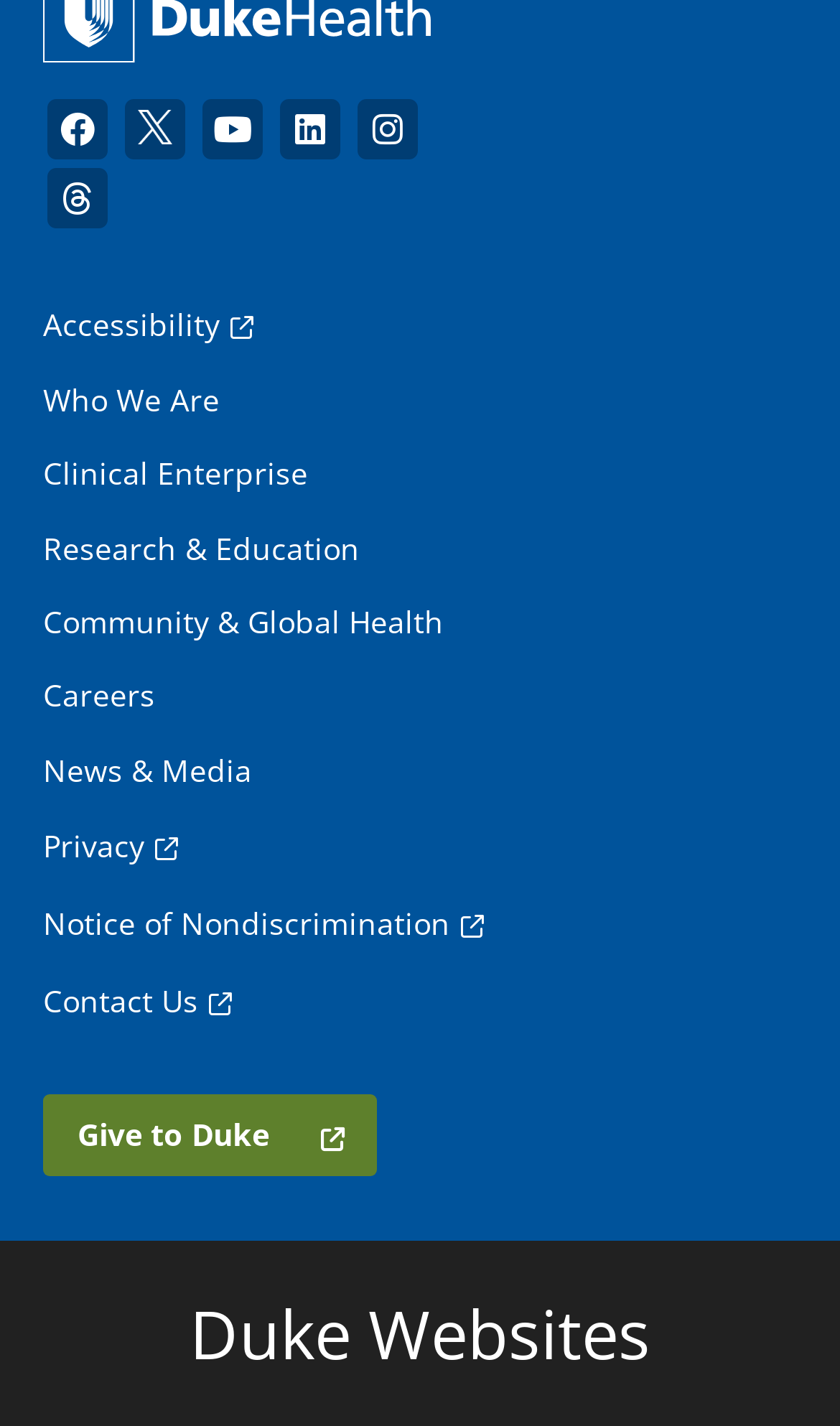Look at the image and answer the question in detail:
What is the first link in the navigation section?

I examined the navigation section, which is denoted by the 'Footer' navigation element. The first link in this section is labeled as 'Who We Are'.